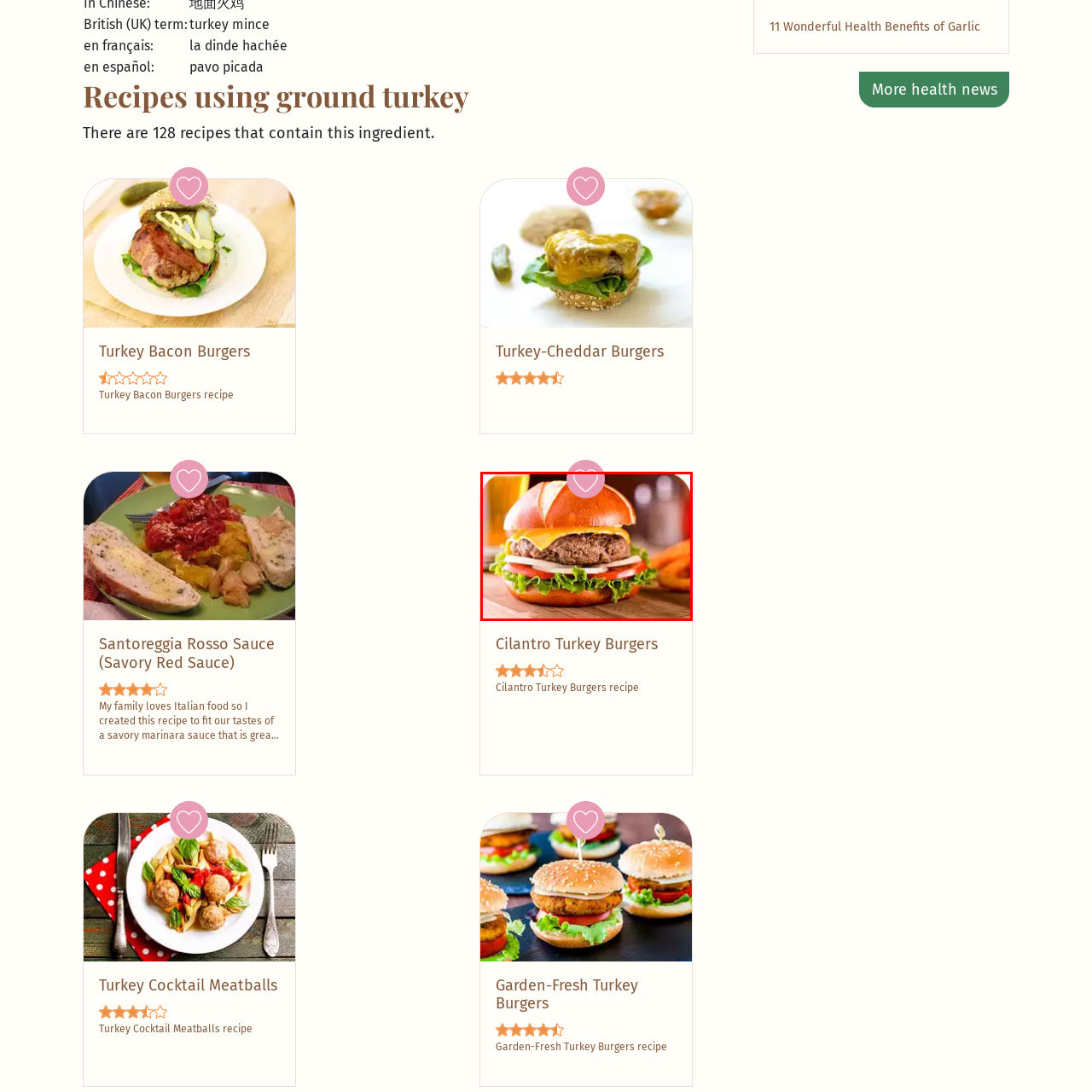Pay attention to the image inside the red rectangle, What is the color of the bun? Answer briefly with a single word or phrase.

Golden